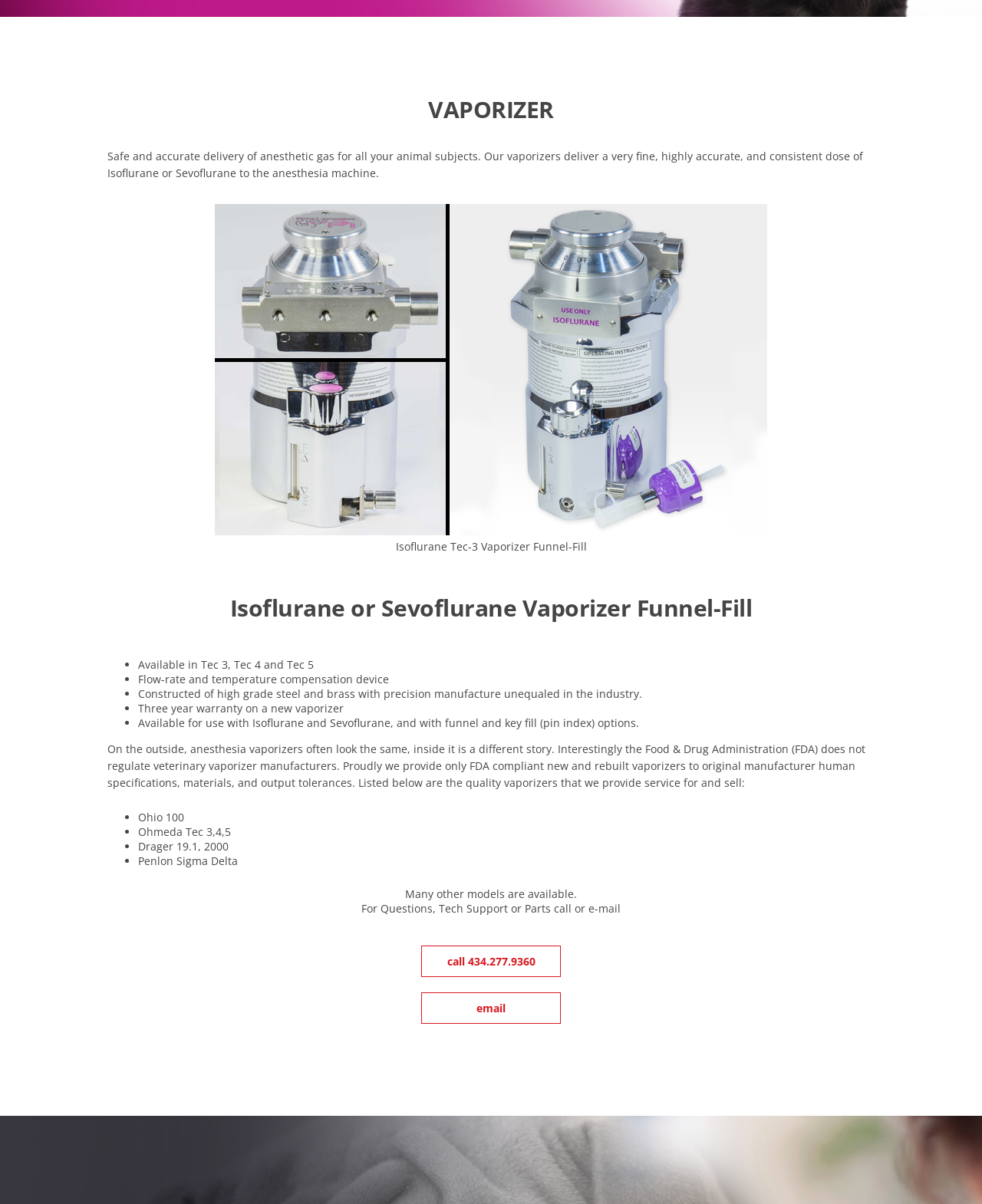Find the bounding box coordinates corresponding to the UI element with the description: "call 434.277.9360". The coordinates should be formatted as [left, top, right, bottom], with values as floats between 0 and 1.

[0.429, 0.785, 0.571, 0.811]